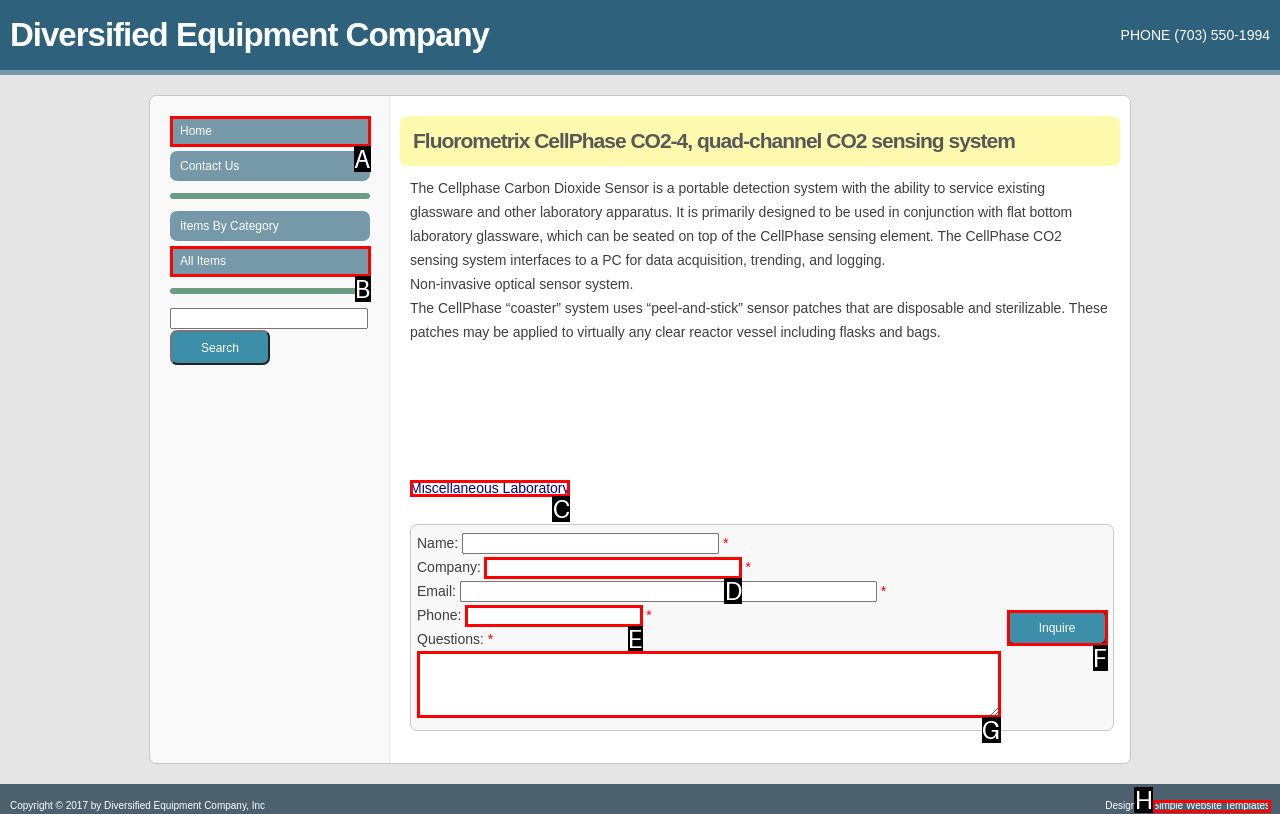Identify the UI element that corresponds to this description: Home
Respond with the letter of the correct option.

A